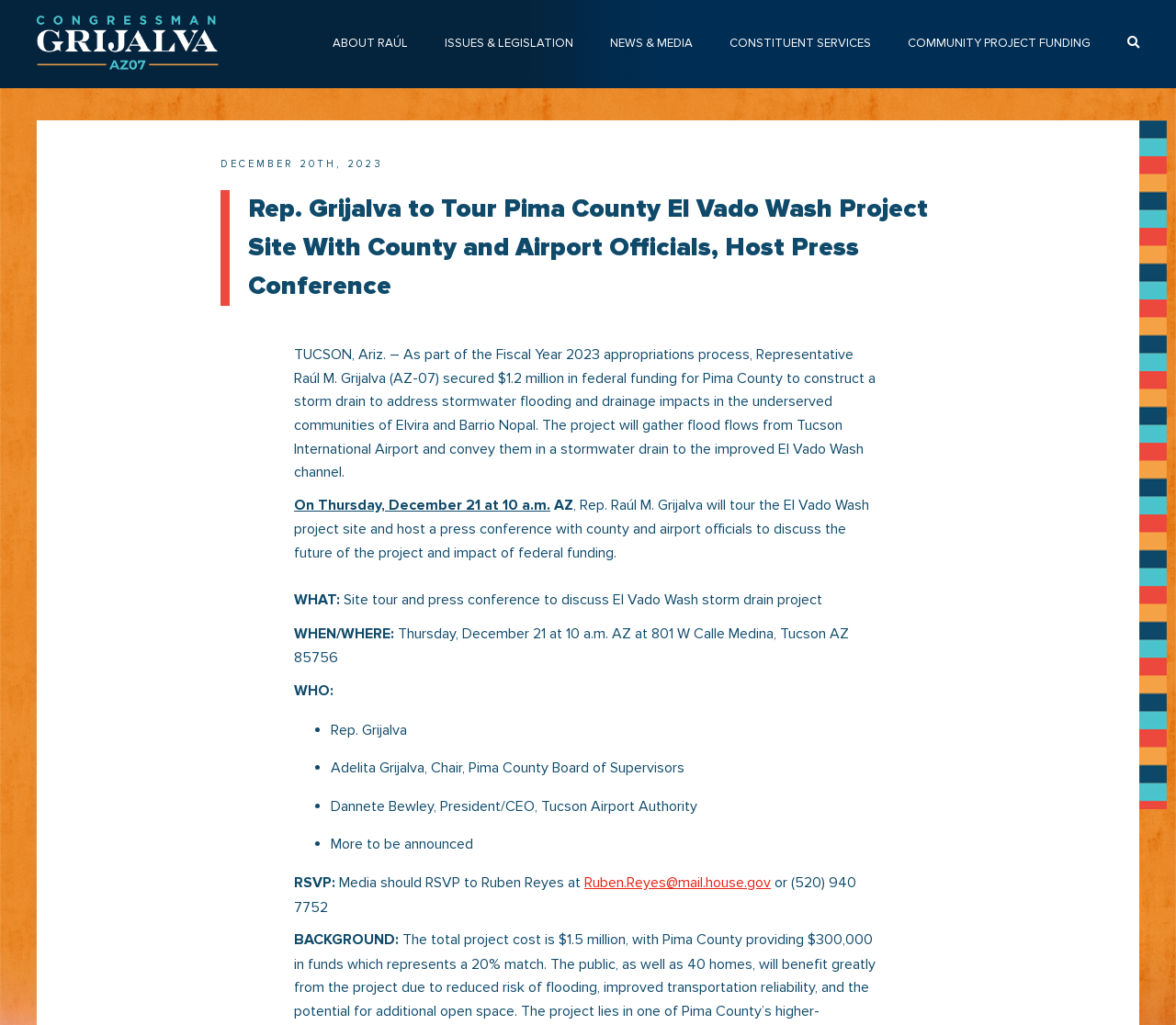What is the purpose of the storm drain project in Pima County?
Please ensure your answer is as detailed and informative as possible.

I found this answer by reading the text on the webpage, specifically the sentence 'TUCSON, Ariz. – As part of the Fiscal Year 2023 appropriations process, Representative Raúl M. Grijalva (AZ-07) secured $1.2 million in federal funding for Pima County to construct a storm drain to address stormwater flooding and drainage impacts in the underserved communities of Elvira and Barrio Nopal.'